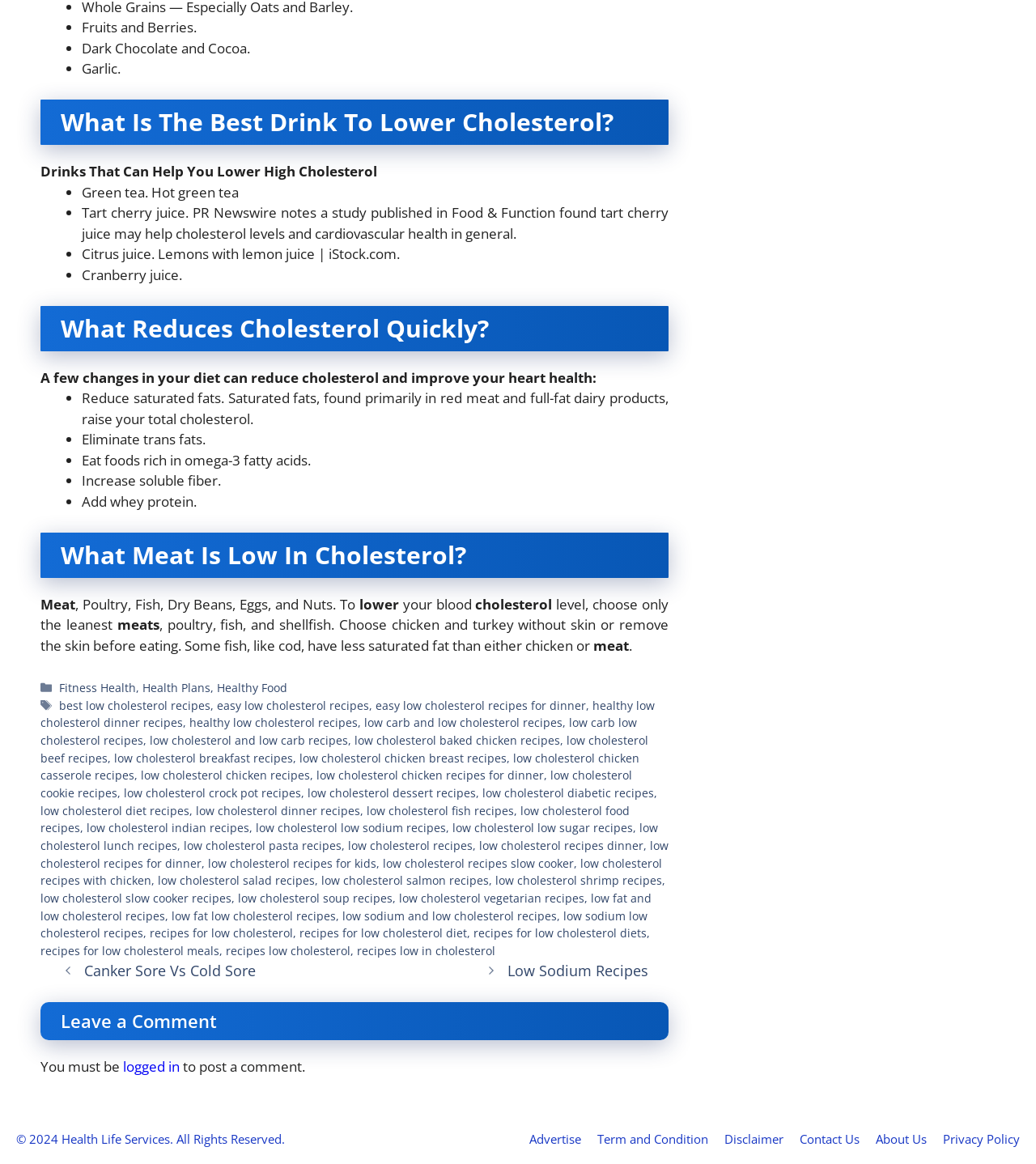Bounding box coordinates are given in the format (top-left x, top-left y, bottom-right x, bottom-right y). All values should be floating point numbers between 0 and 1. Provide the bounding box coordinate for the UI element described as: Disclaimer

[0.699, 0.971, 0.756, 0.985]